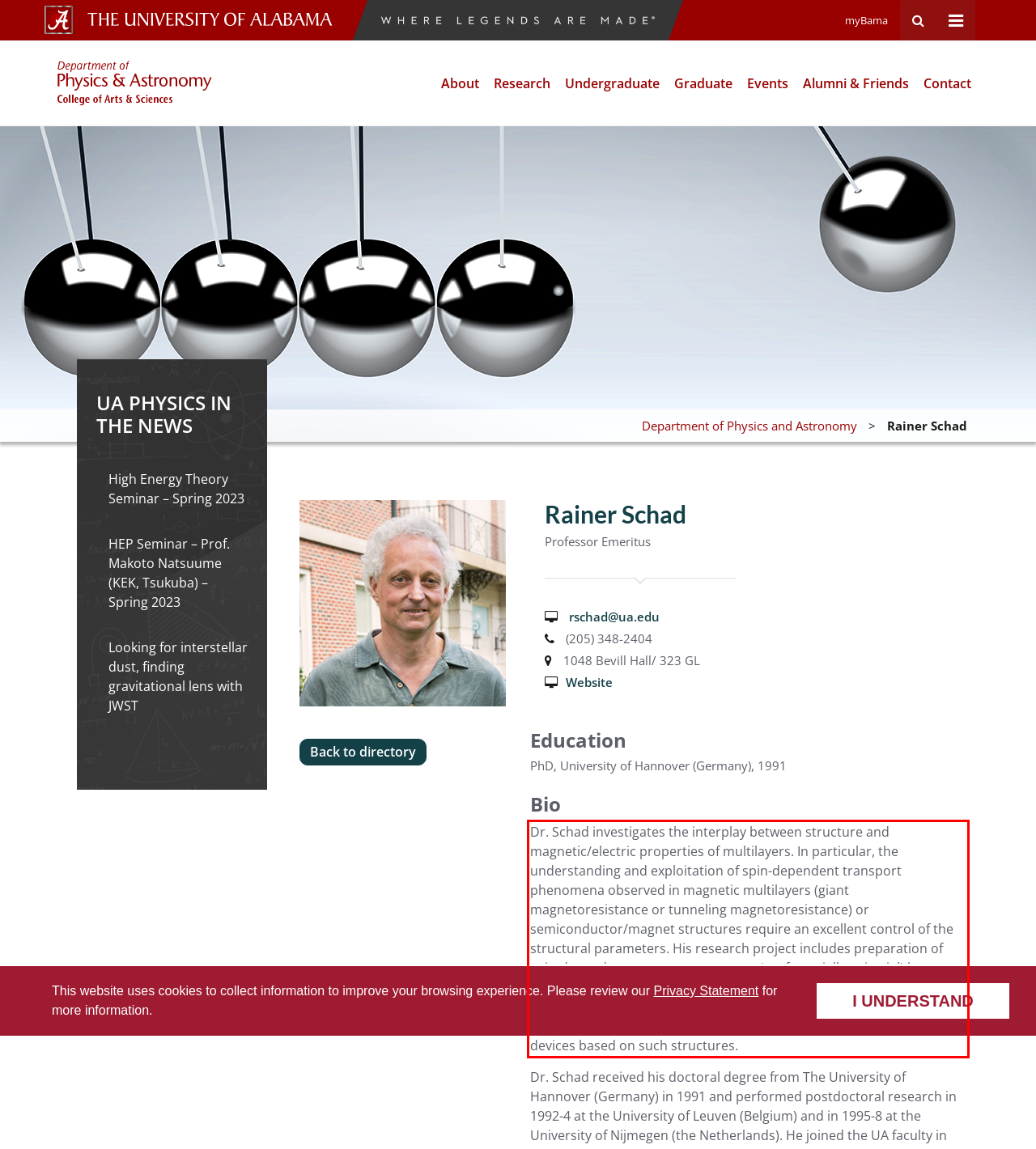Please examine the webpage screenshot containing a red bounding box and use OCR to recognize and output the text inside the red bounding box.

Dr. Schad investigates the interplay between structure and magnetic/electric properties of multilayers. In particular, the understanding and exploitation of spin-dependent transport phenomena observed in magnetic multilayers (giant magnetoresistance or tunneling magnetoresistance) or semiconductor/magnet structures require an excellent control of the structural parameters. His research project includes preparation of spin-dependent transport structures (preferentially epitaxial) by various methods and their full analytical characterization. This leads to both a fundamental understanding of the physical interdependencies and, in cooperation with industrial partners, an improvement of devices based on such structures.